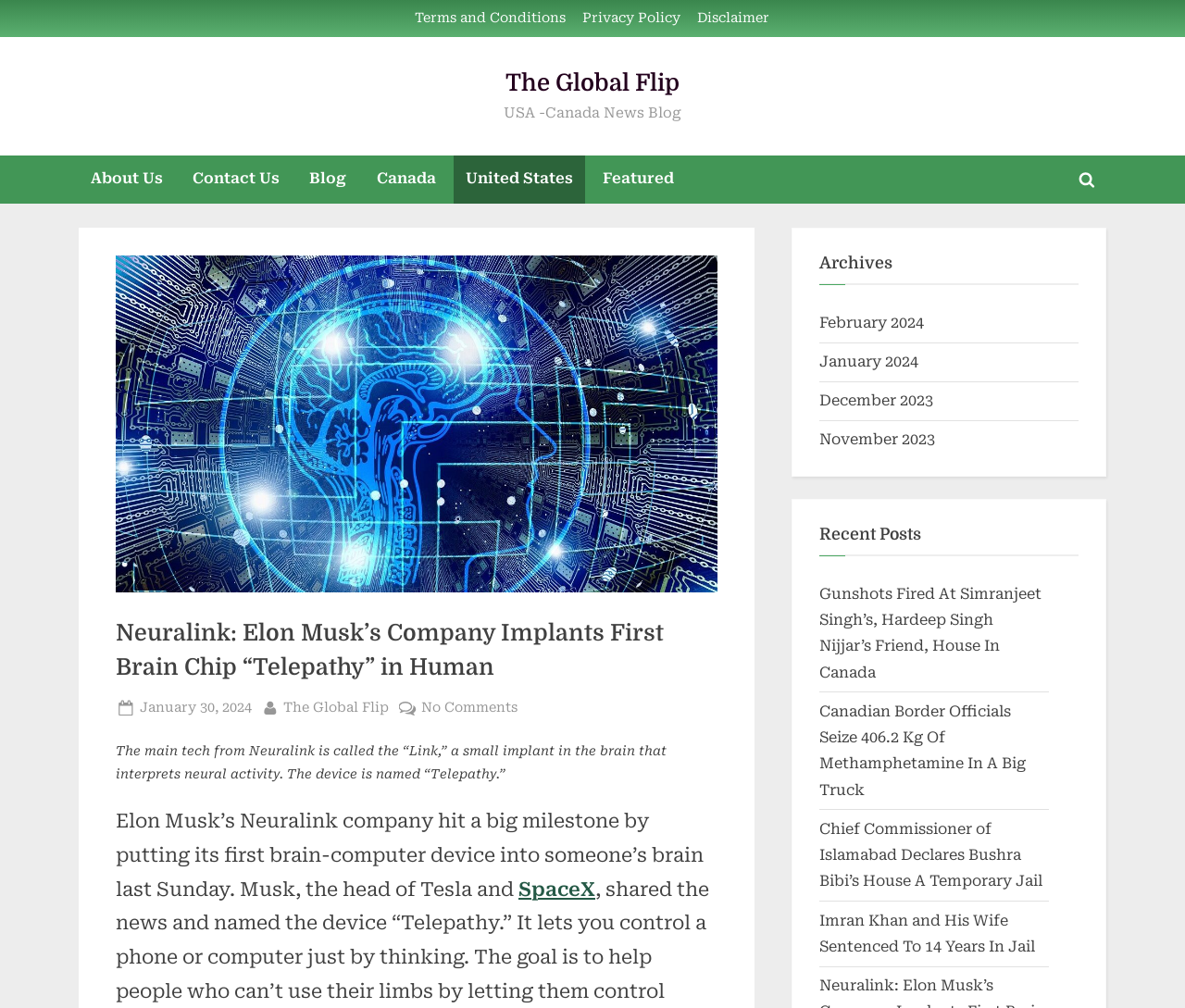Identify the bounding box coordinates of the section to be clicked to complete the task described by the following instruction: "Check the recent post about Gunshots Fired At Simranjeet Singh’s". The coordinates should be four float numbers between 0 and 1, formatted as [left, top, right, bottom].

[0.691, 0.58, 0.879, 0.676]